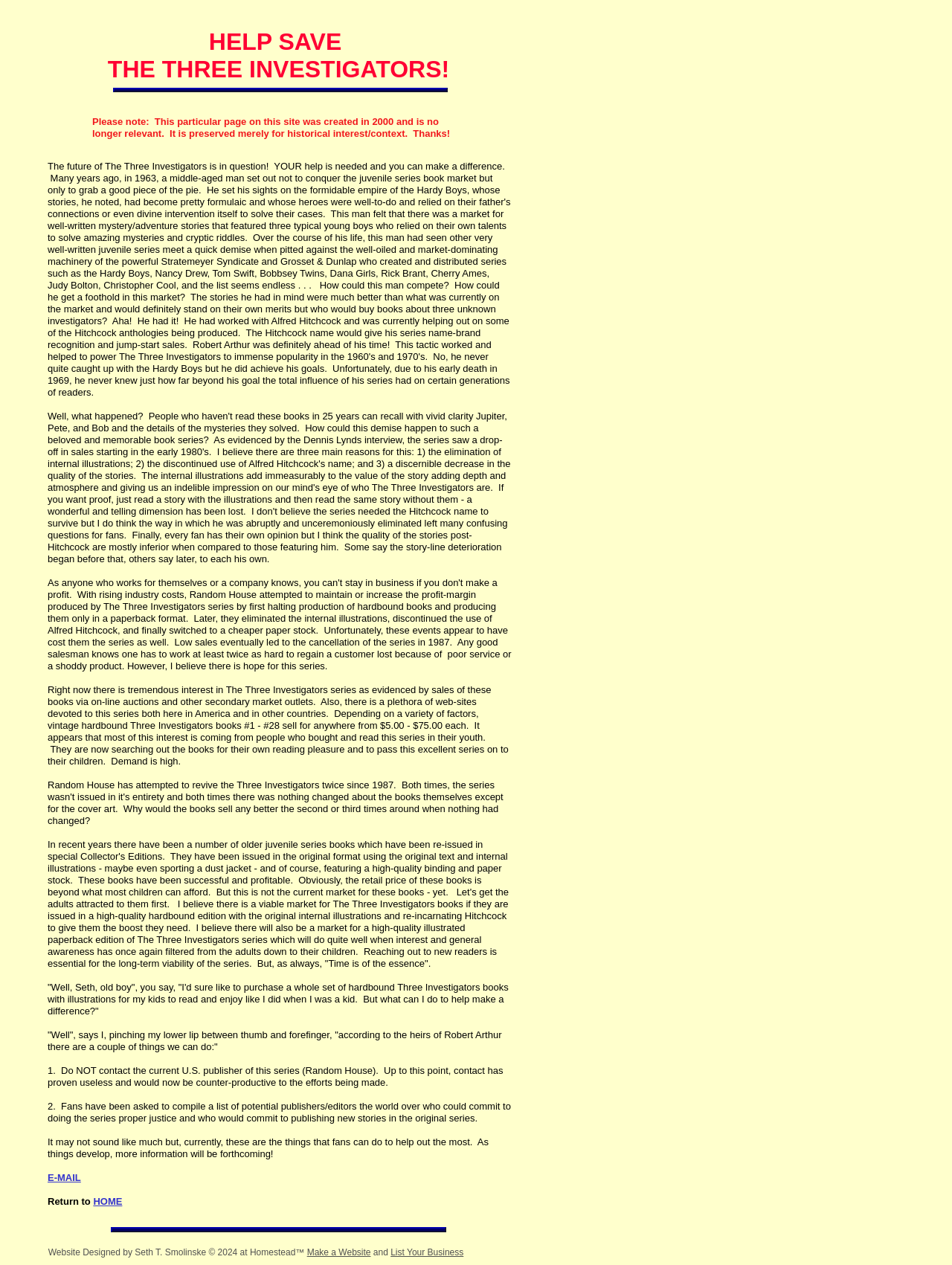What is the goal of re-issuing The Three Investigators books?
Please provide a comprehensive answer based on the contents of the image.

The goal of re-issuing The Three Investigators books is to attract adults who bought and read this series in their youth, and to pass this excellent series on to their children, and eventually to attract new readers.